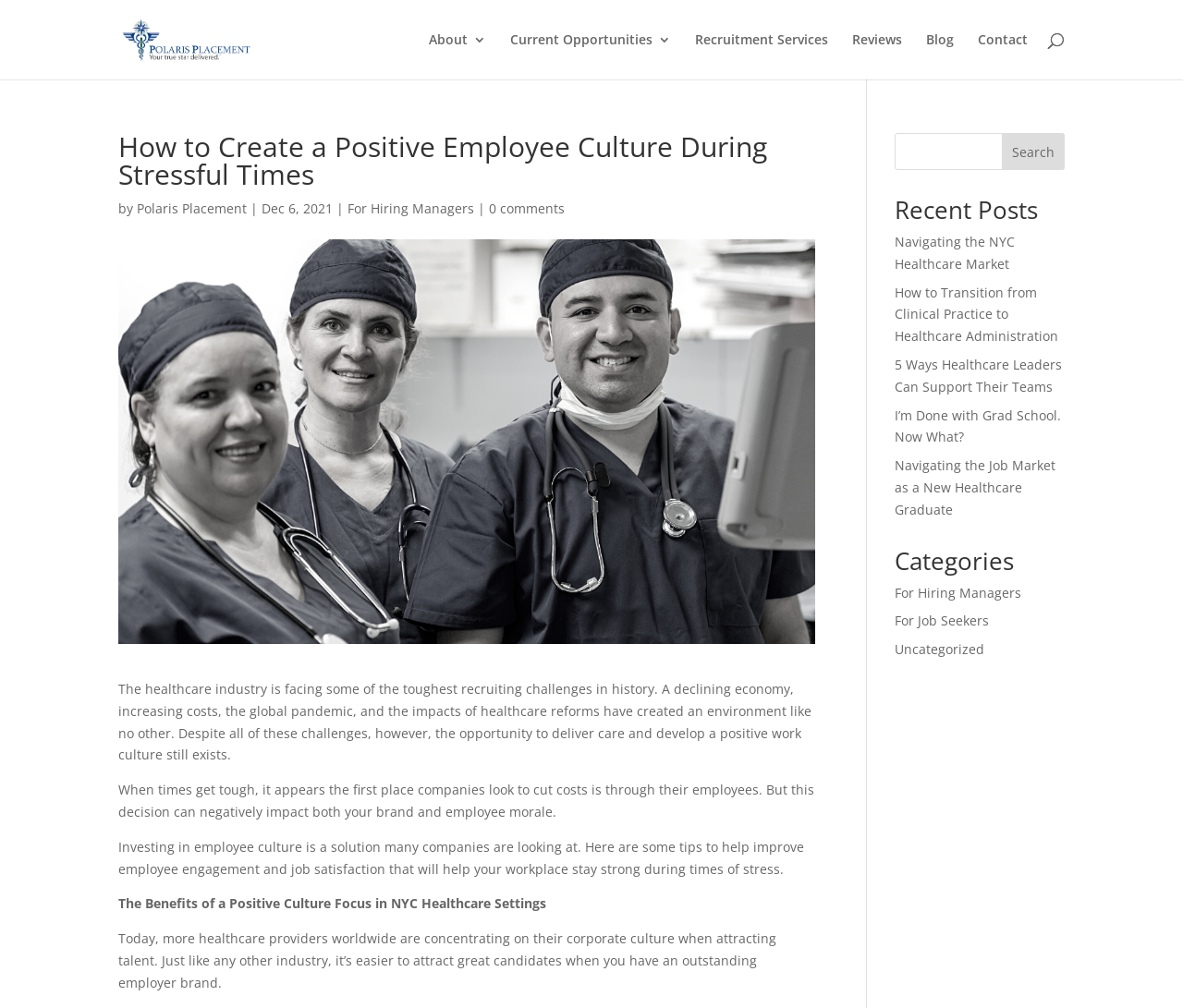Using the provided element description "0 comments", determine the bounding box coordinates of the UI element.

[0.413, 0.198, 0.477, 0.215]